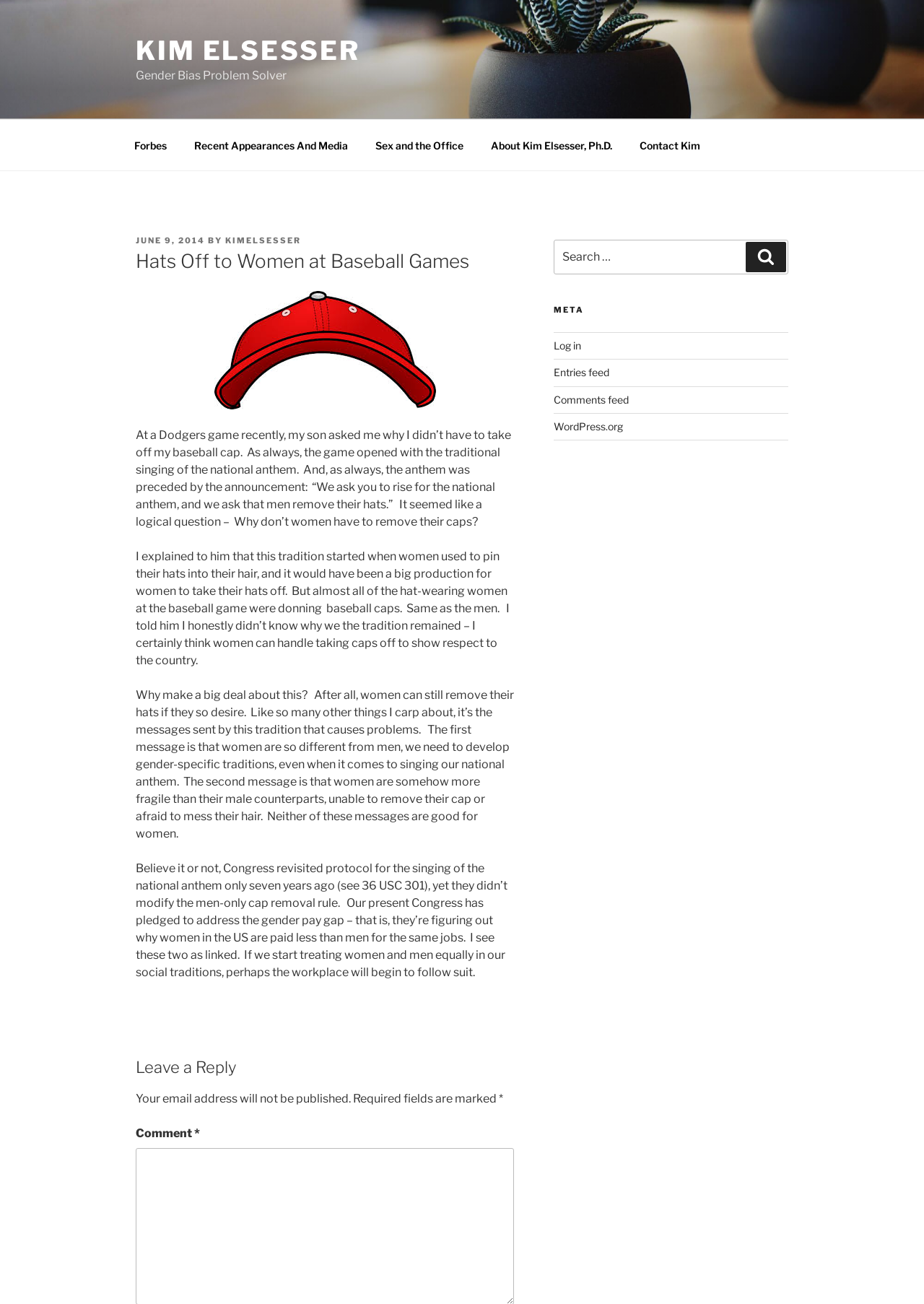Identify the headline of the webpage and generate its text content.

Hats Off to Women at Baseball Games